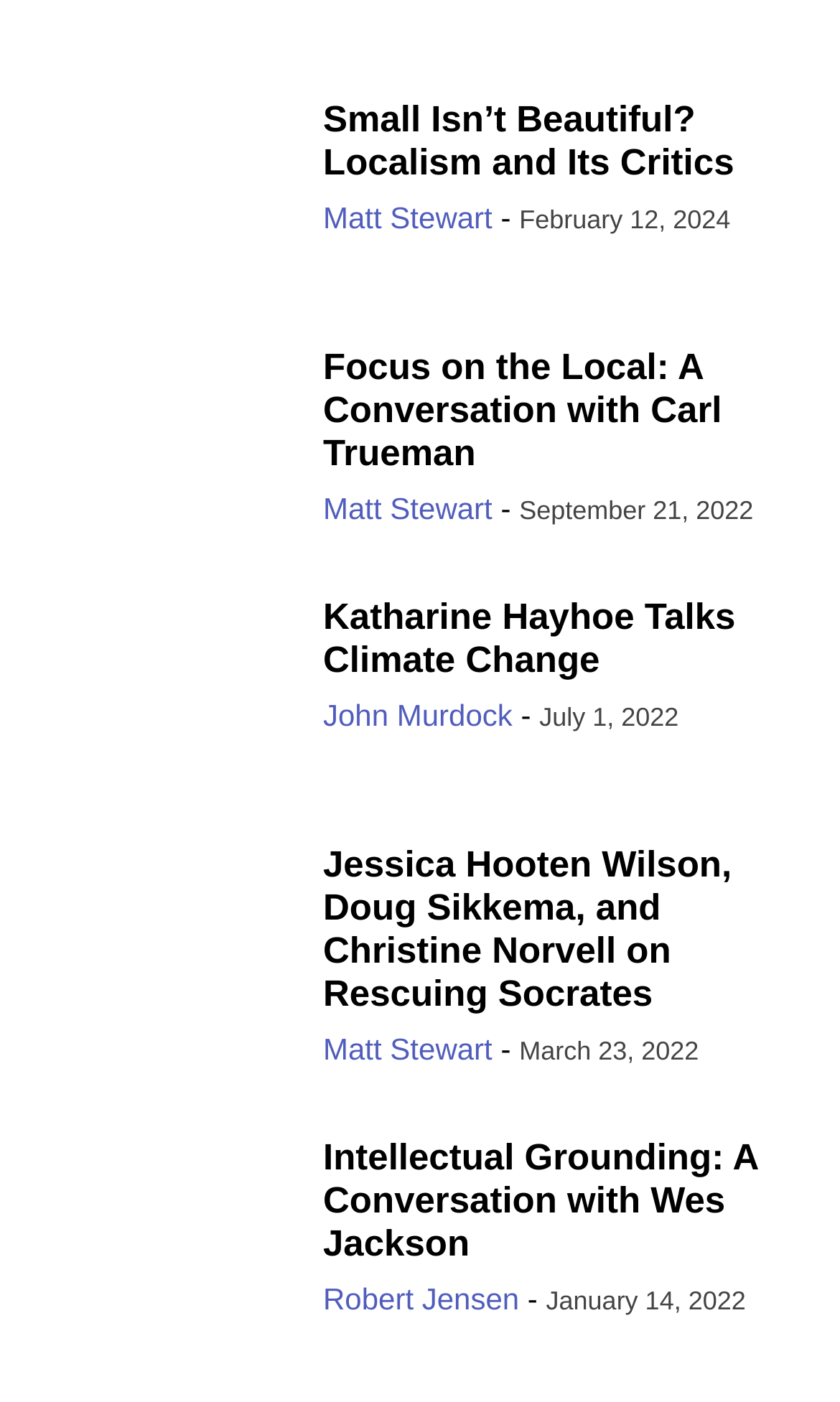Please answer the following question using a single word or phrase: 
What is the date of the third article?

July 1, 2022